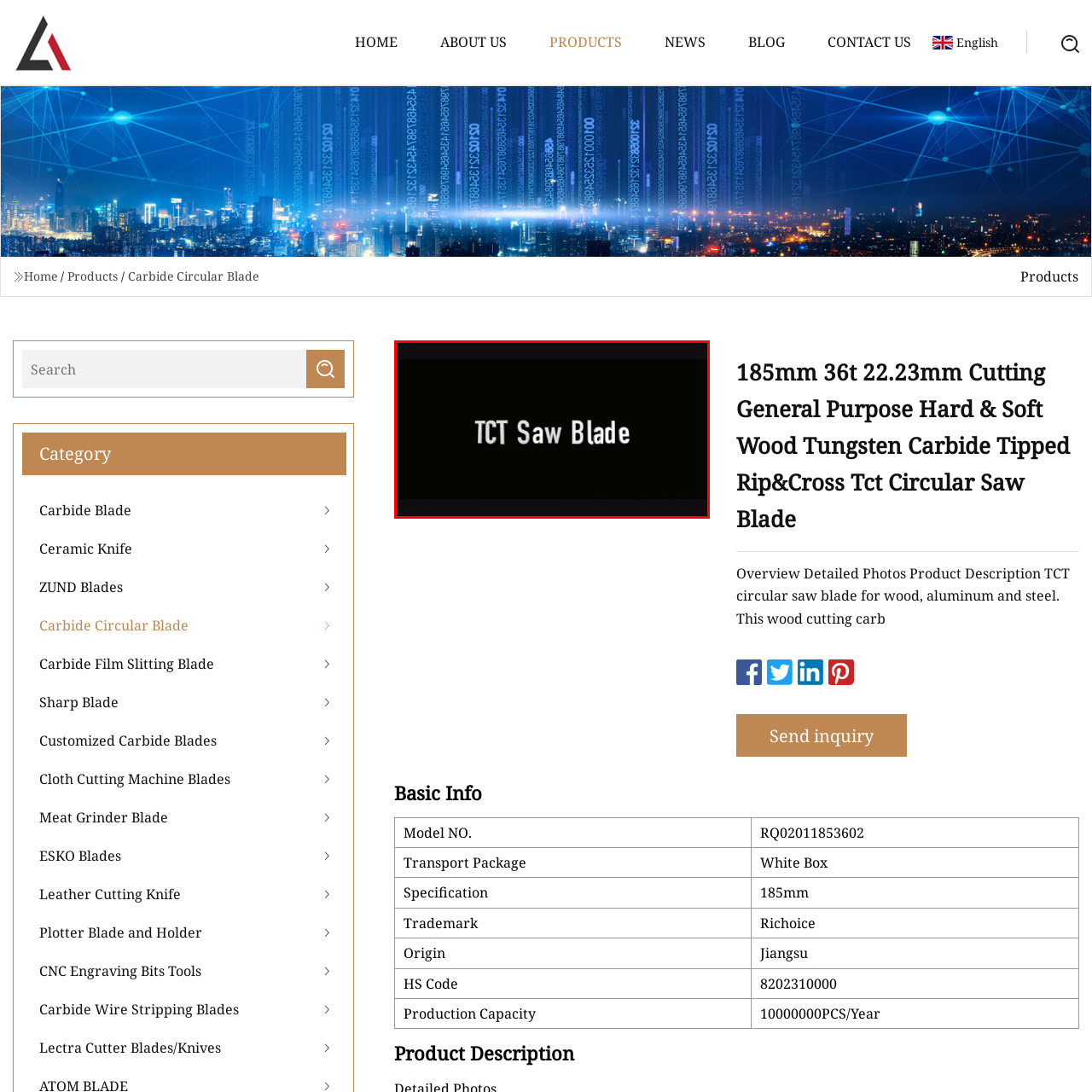Please analyze the elements within the red highlighted area in the image and provide a comprehensive answer to the following question: How many teeth does the saw blade have?

The tooth count of the saw blade is mentioned in the description as 36, indicating its efficiency in various woodworking tasks.